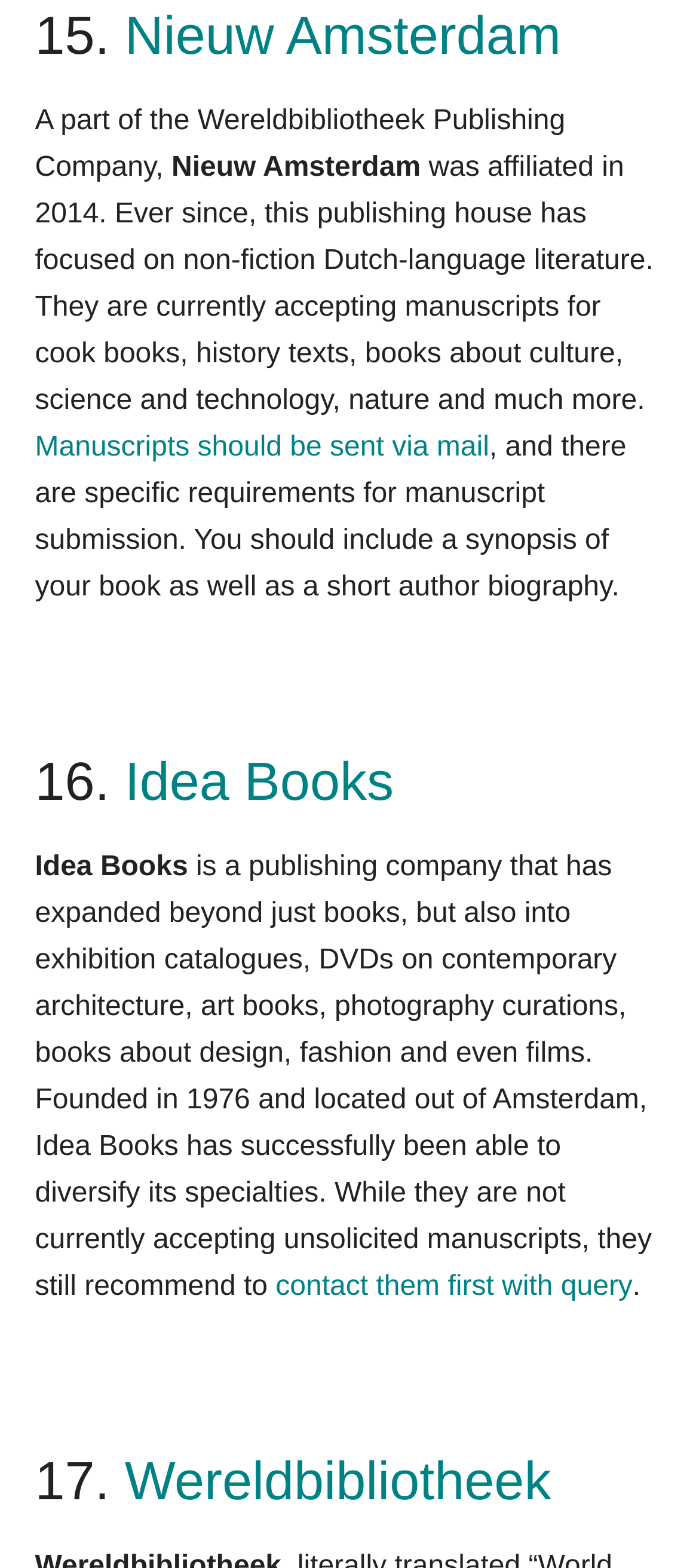Using the format (top-left x, top-left y, bottom-right x, bottom-right y), and given the element description, identify the bounding box coordinates within the screenshot: Idea Books

[0.178, 0.481, 0.563, 0.518]